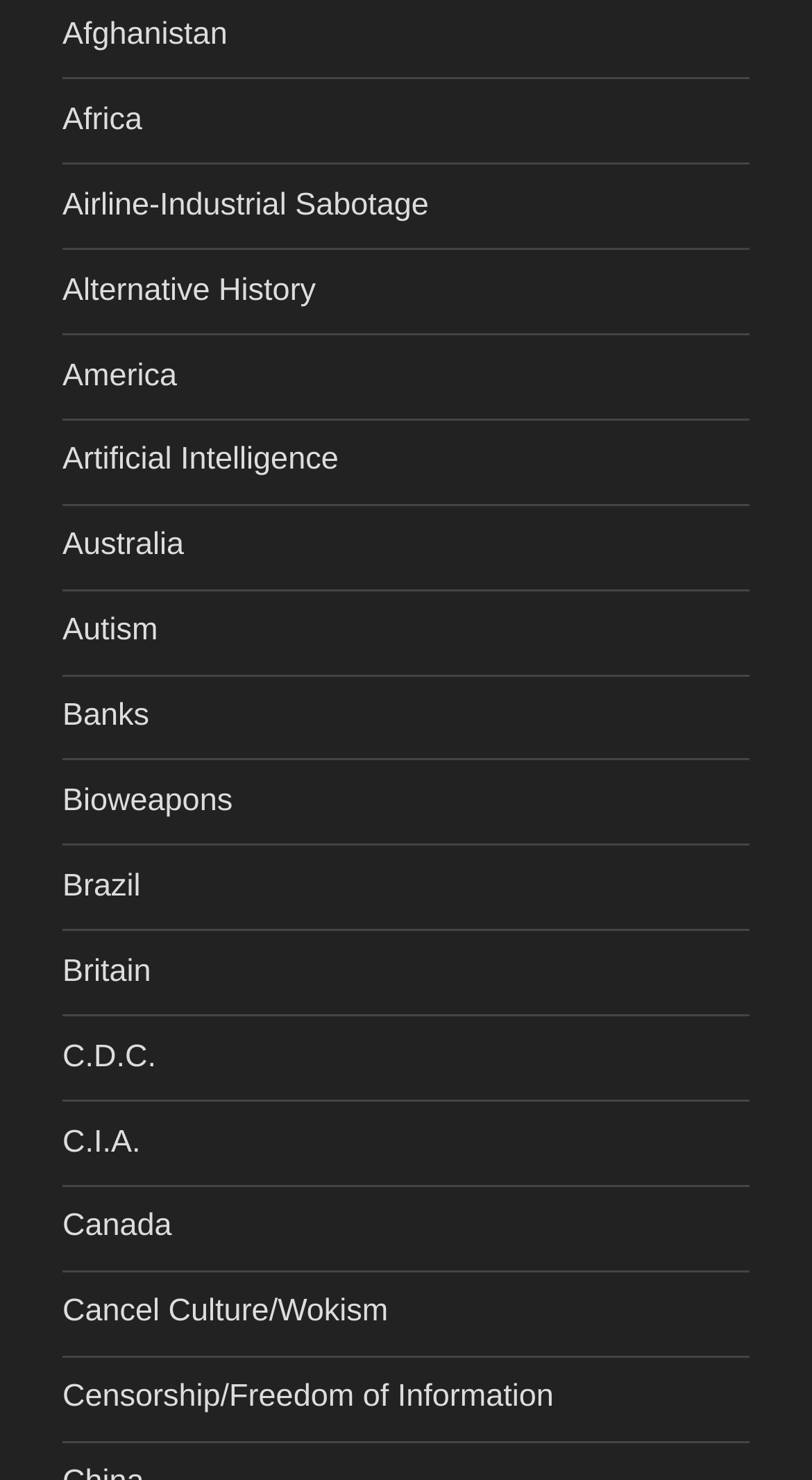Give a one-word or one-phrase response to the question:
What is the topic of the first link?

Afghanistan